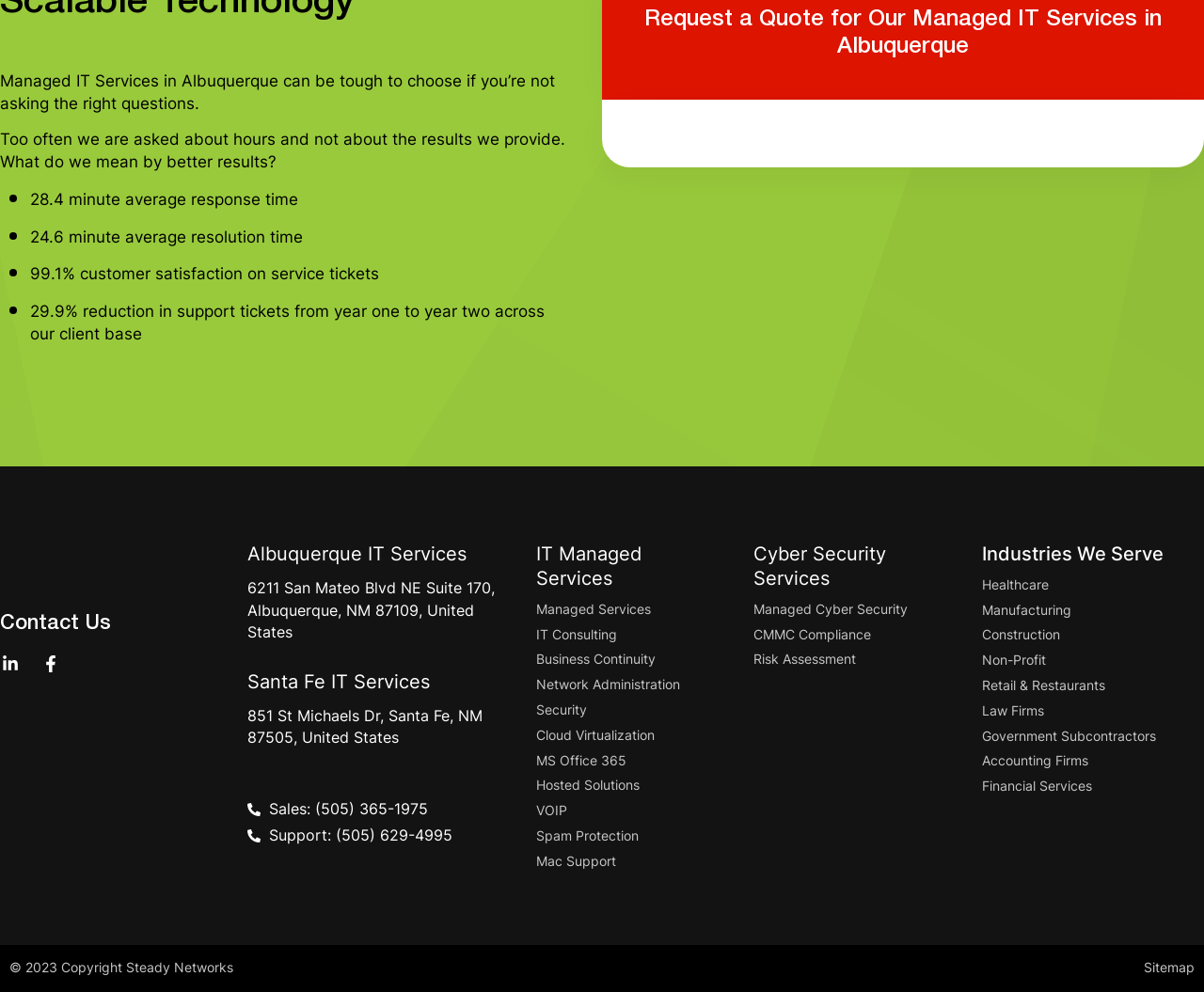What is the phone number for sales?
Please provide a single word or phrase based on the screenshot.

(505) 365-1975